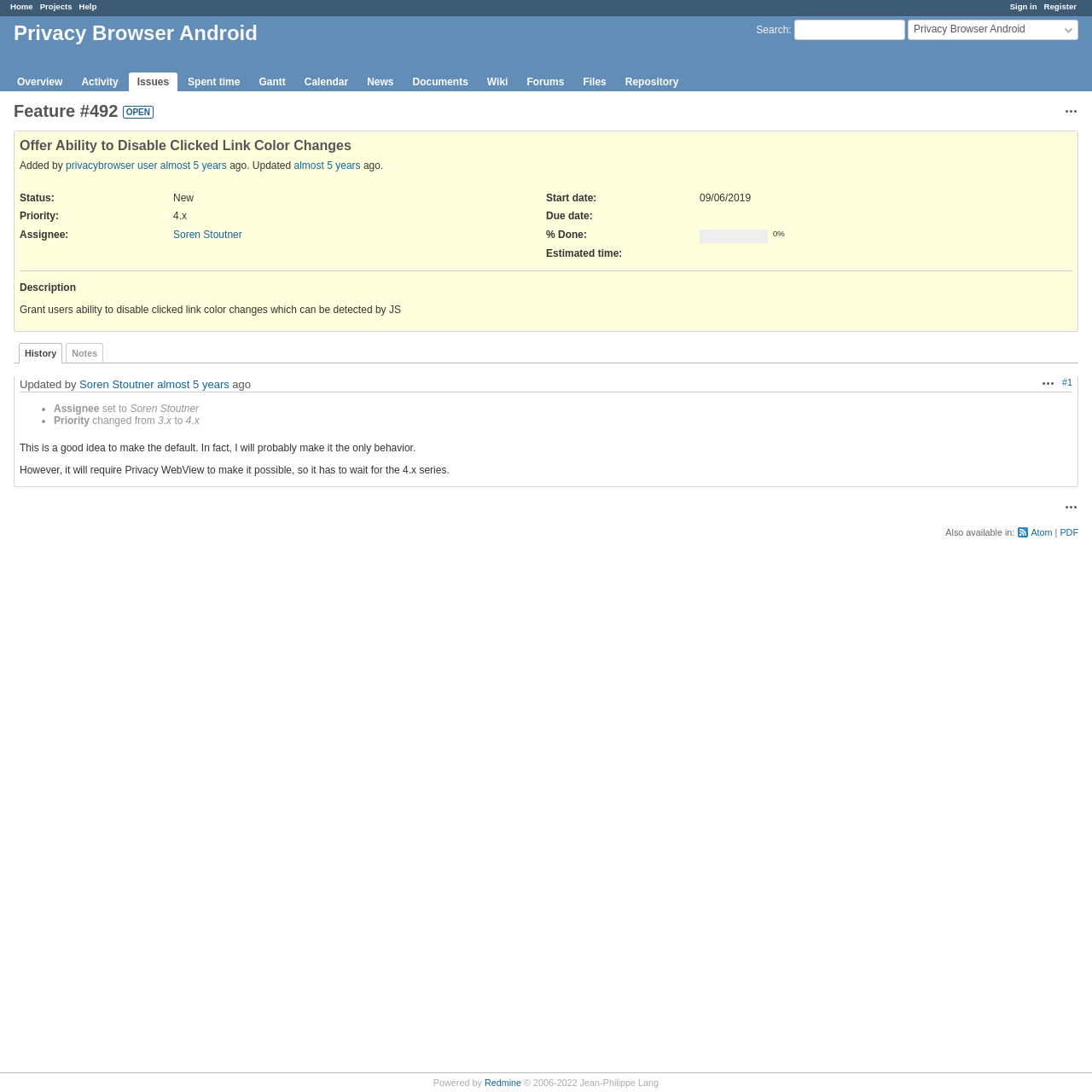Respond to the following question using a concise word or phrase: 
What is the description of the feature?

Grant users ability to disable clicked link color changes